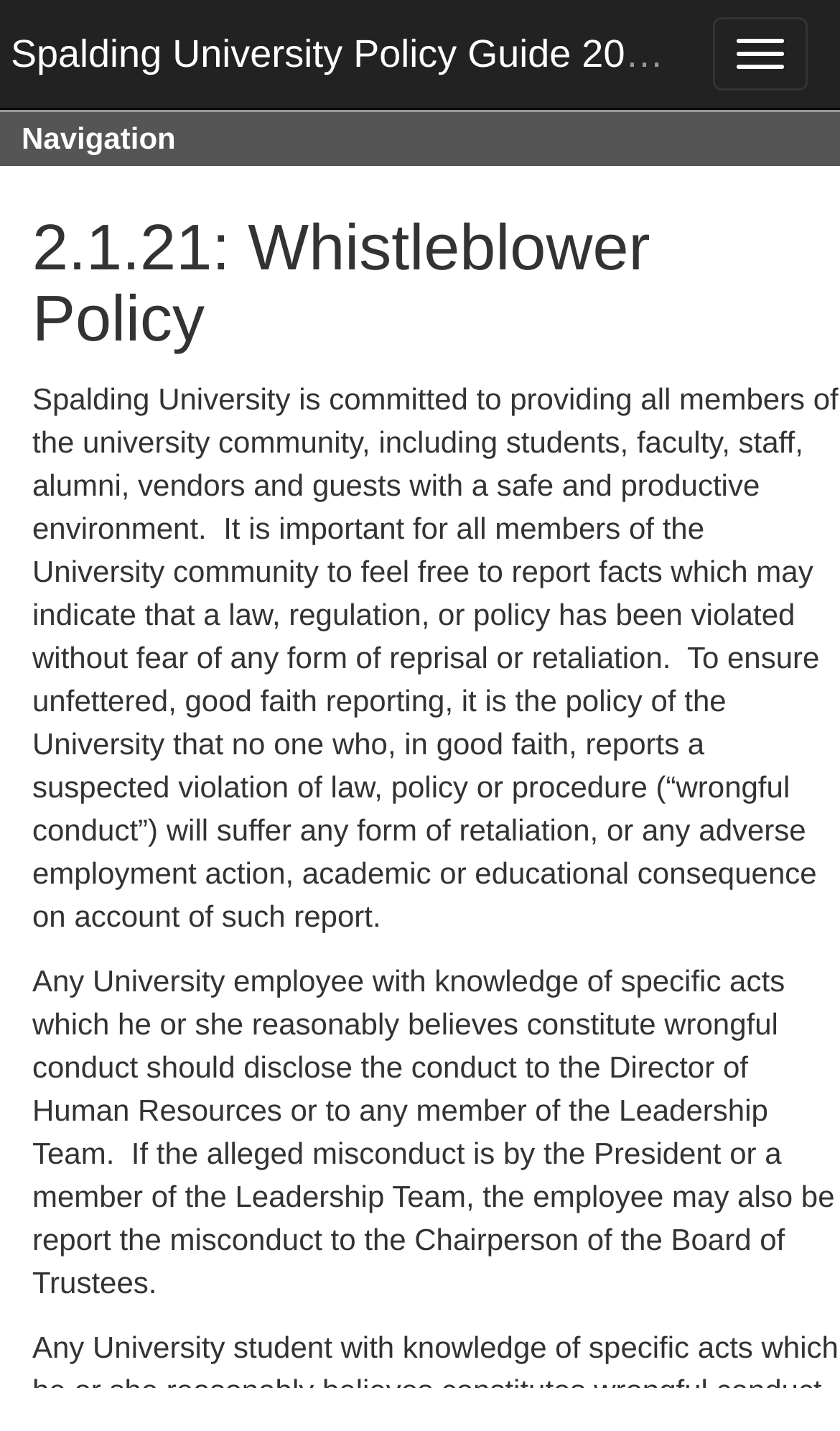What is the consequence of reporting a suspected violation in good faith?
Please provide a detailed and comprehensive answer to the question.

The policy states that no one who, in good faith, reports a suspected violation of law, policy or procedure will suffer any form of retaliation, or any adverse employment action, academic or educational consequence on account of such report.